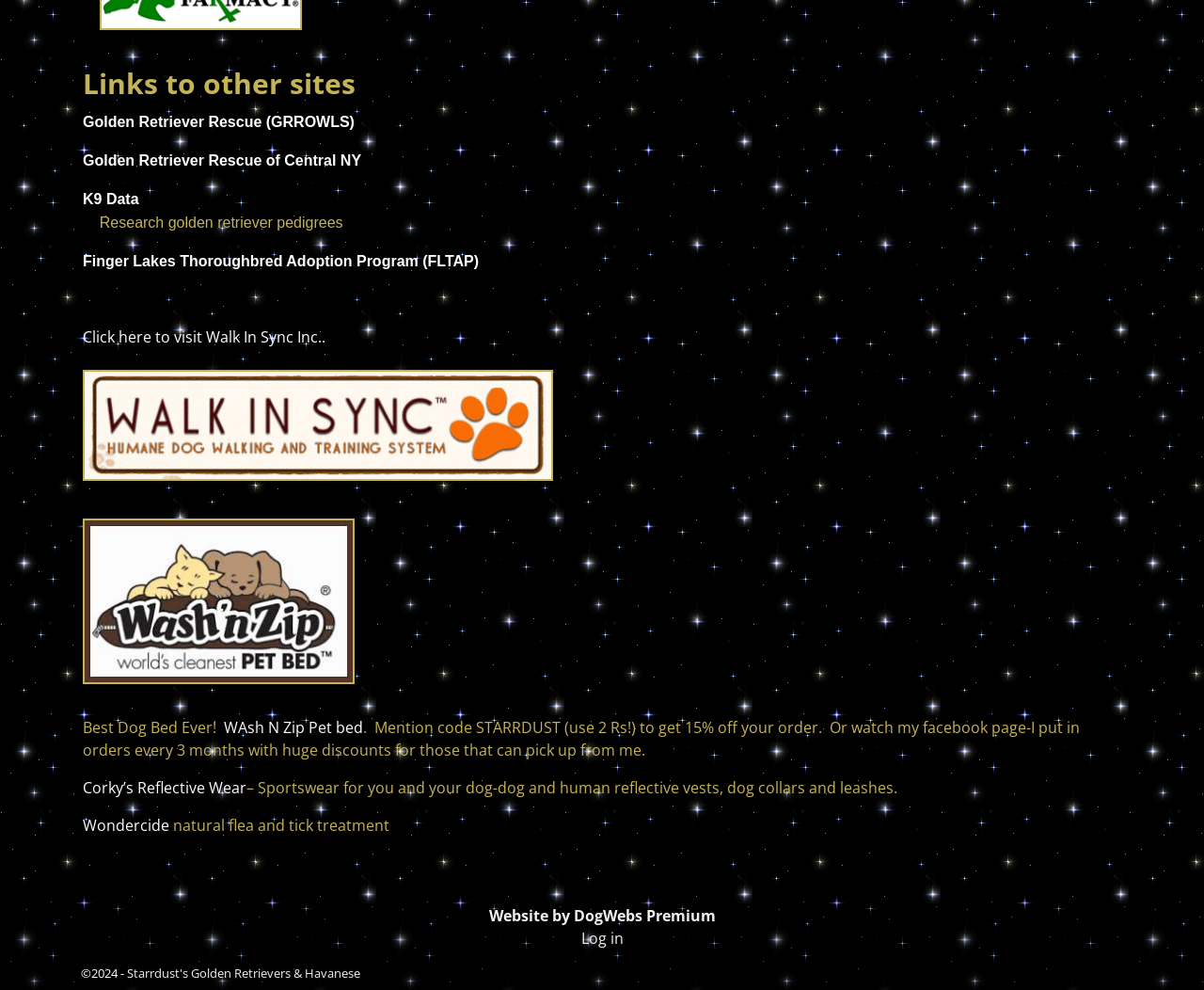Extract the bounding box coordinates for the UI element described by the text: "Log in". The coordinates should be in the form of [left, top, right, bottom] with values between 0 and 1.

[0.482, 0.937, 0.518, 0.958]